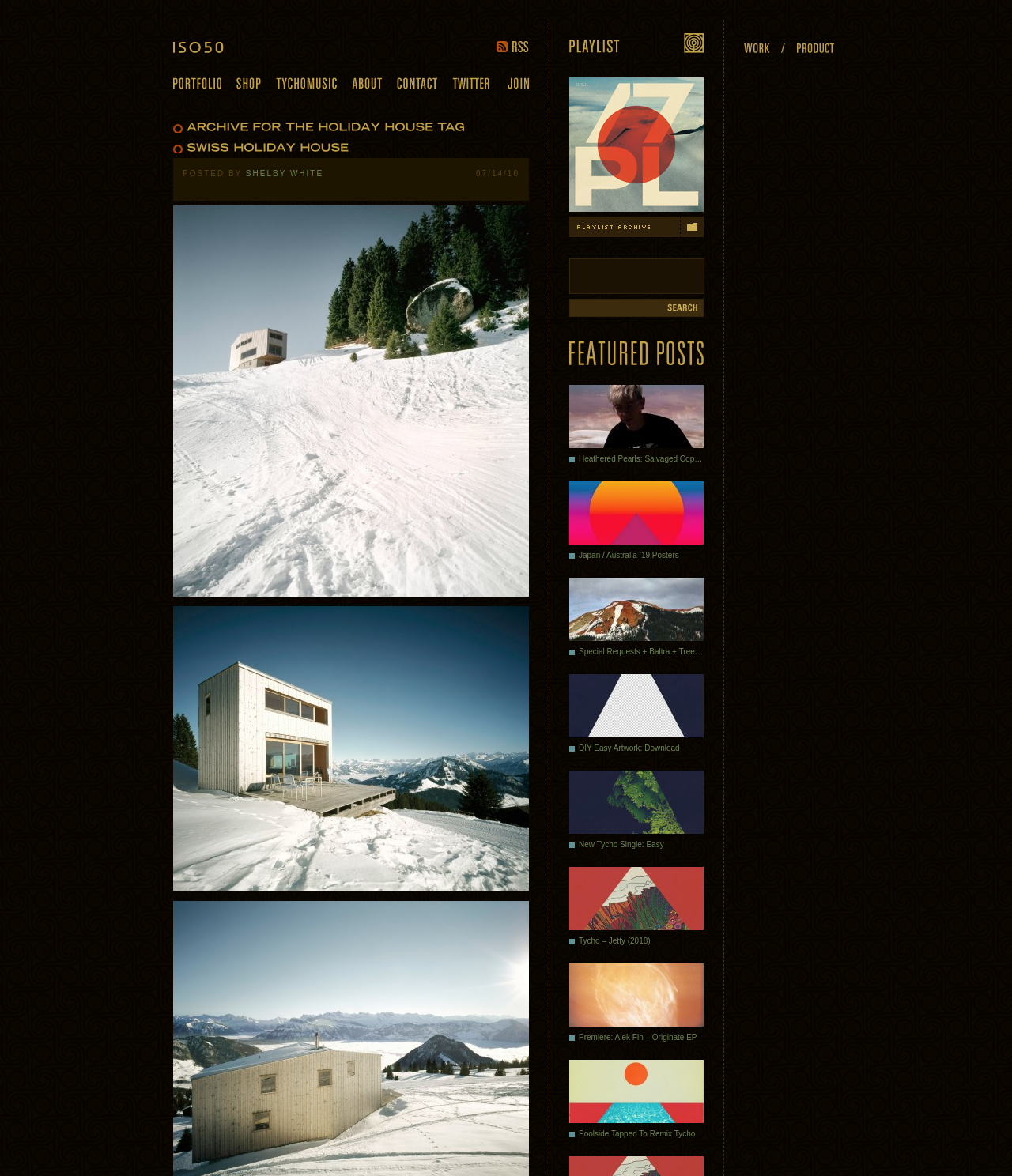Identify the bounding box coordinates of the region I need to click to complete this instruction: "Check the 'Playlist' section".

[0.562, 0.028, 0.695, 0.045]